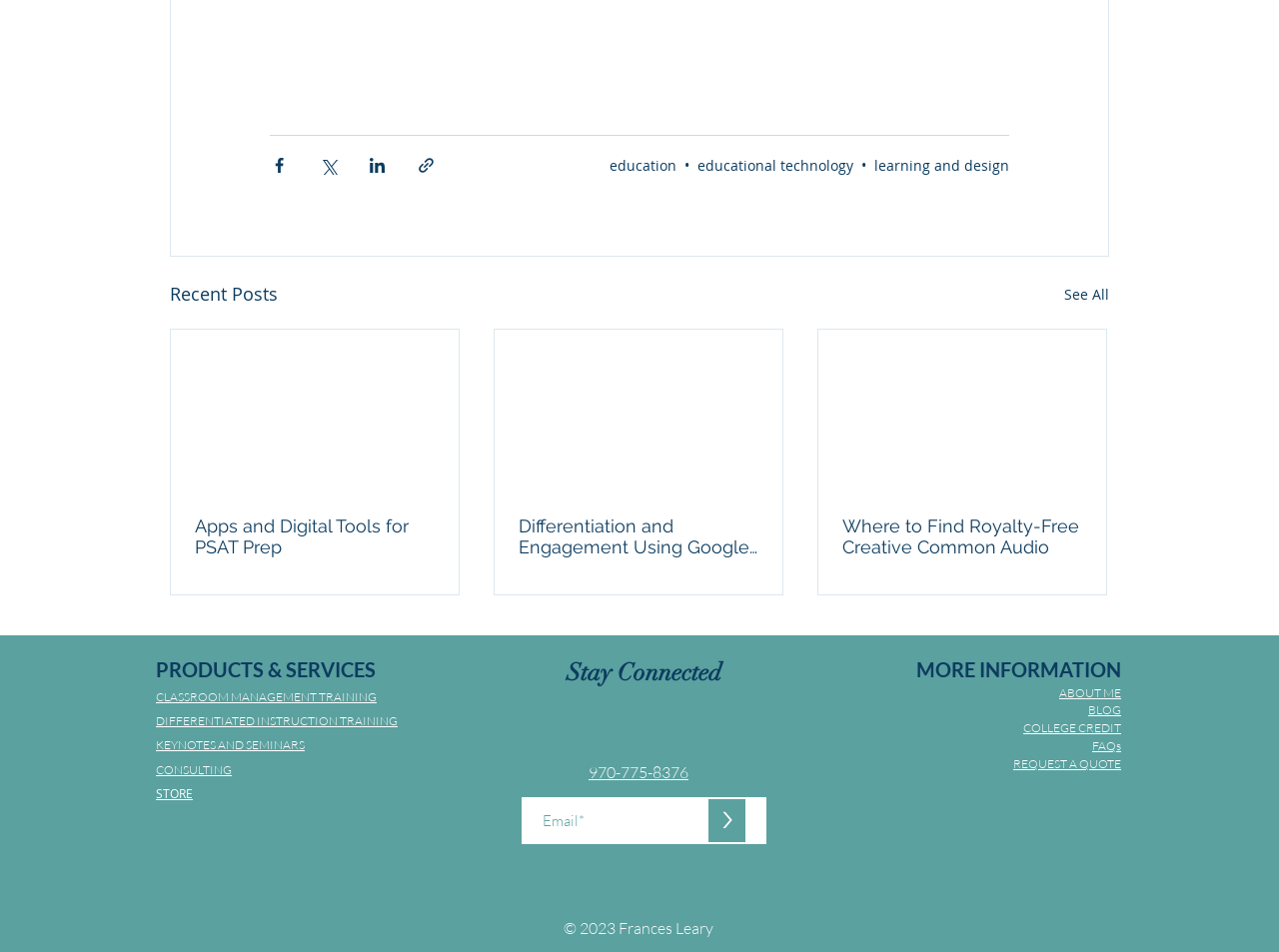Find the bounding box coordinates of the element I should click to carry out the following instruction: "Visit the ABOUT ME page".

[0.828, 0.718, 0.877, 0.735]